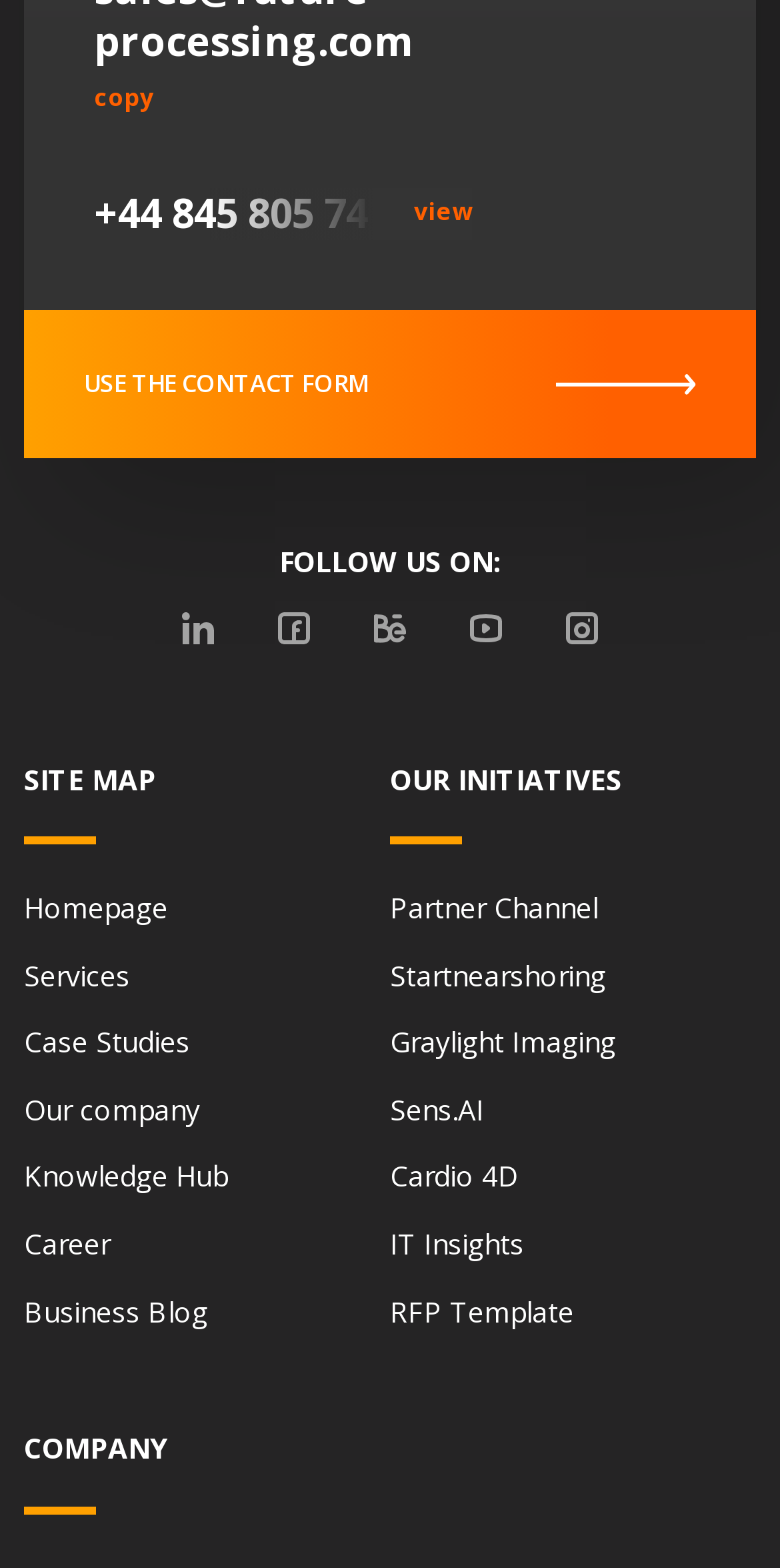What is the text of the button next to the phone number?
Identify the answer in the screenshot and reply with a single word or phrase.

view